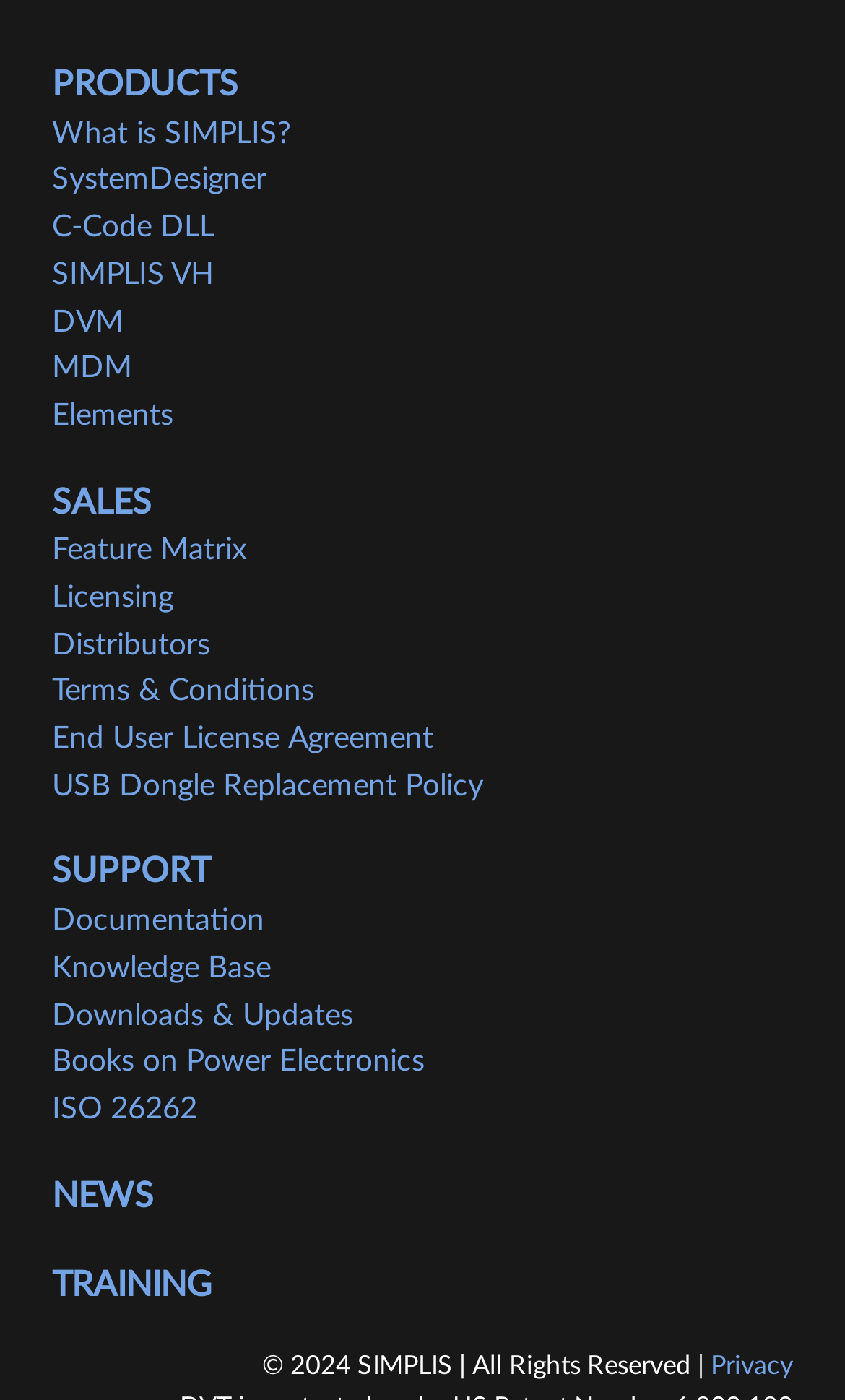Please provide a one-word or phrase answer to the question: 
What is the last link in the navigation menu?

TRAINING